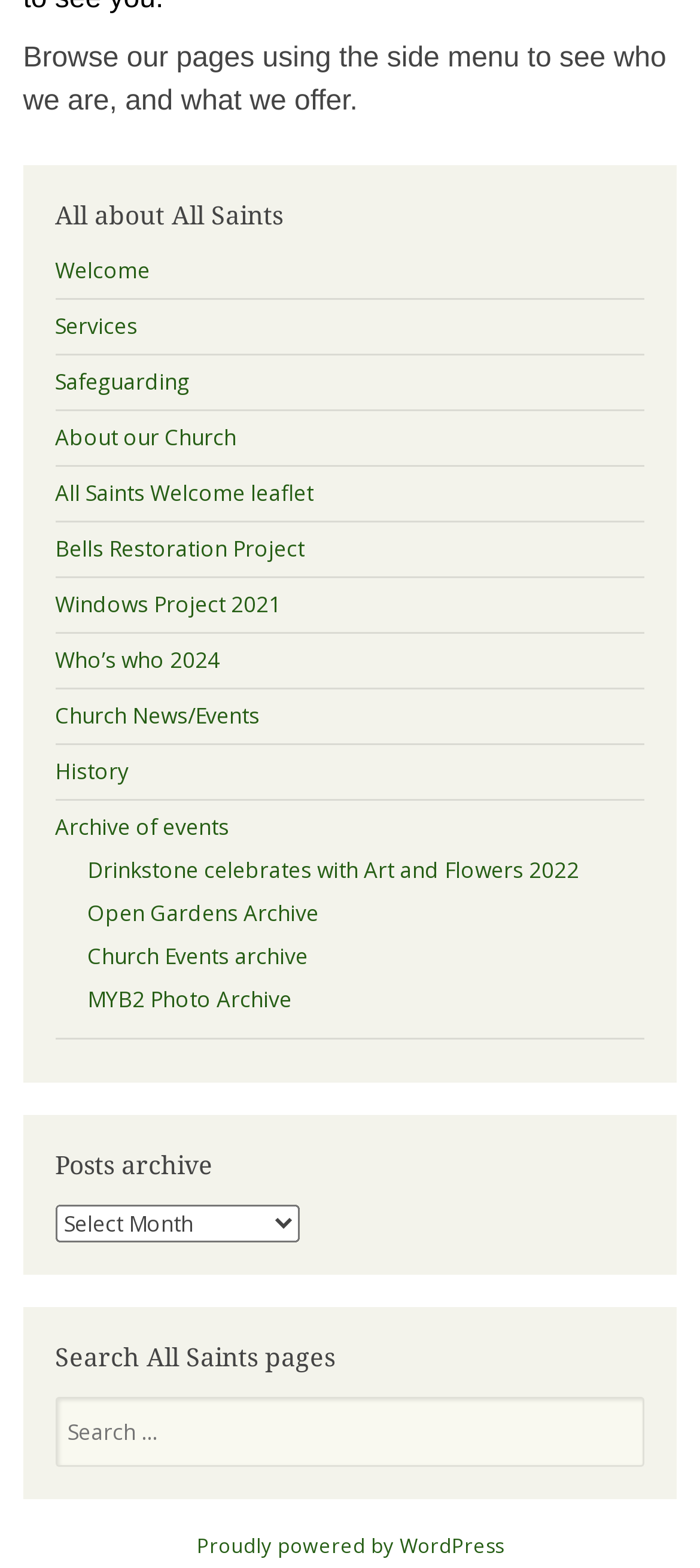What is the name of the church?
Based on the image, answer the question in a detailed manner.

The name of the church can be inferred from the heading 'All about All Saints' and the links 'All Saints Welcome leaflet' and 'Who’s who 2024'.